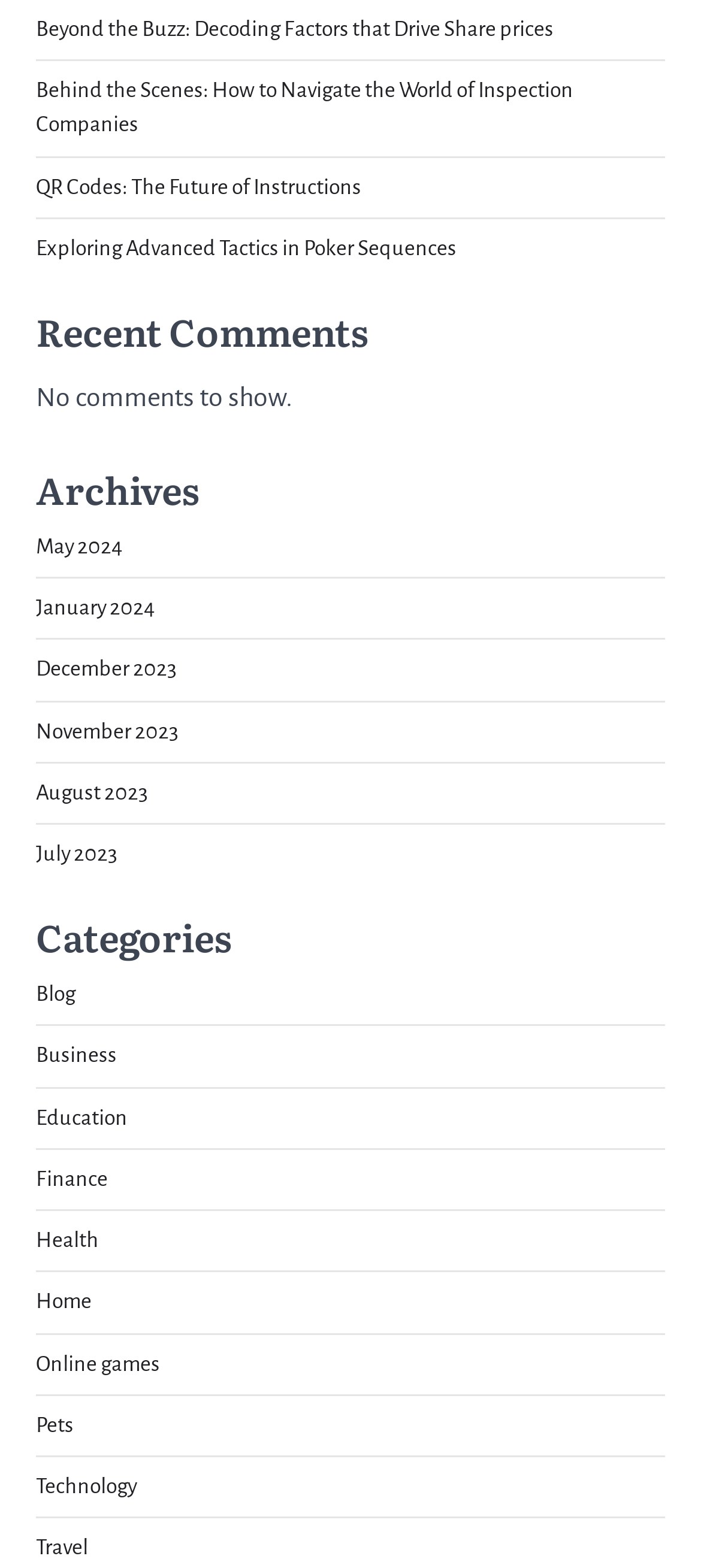Answer the question in one word or a short phrase:
What is the latest month mentioned in the 'Archives' section?

May 2024